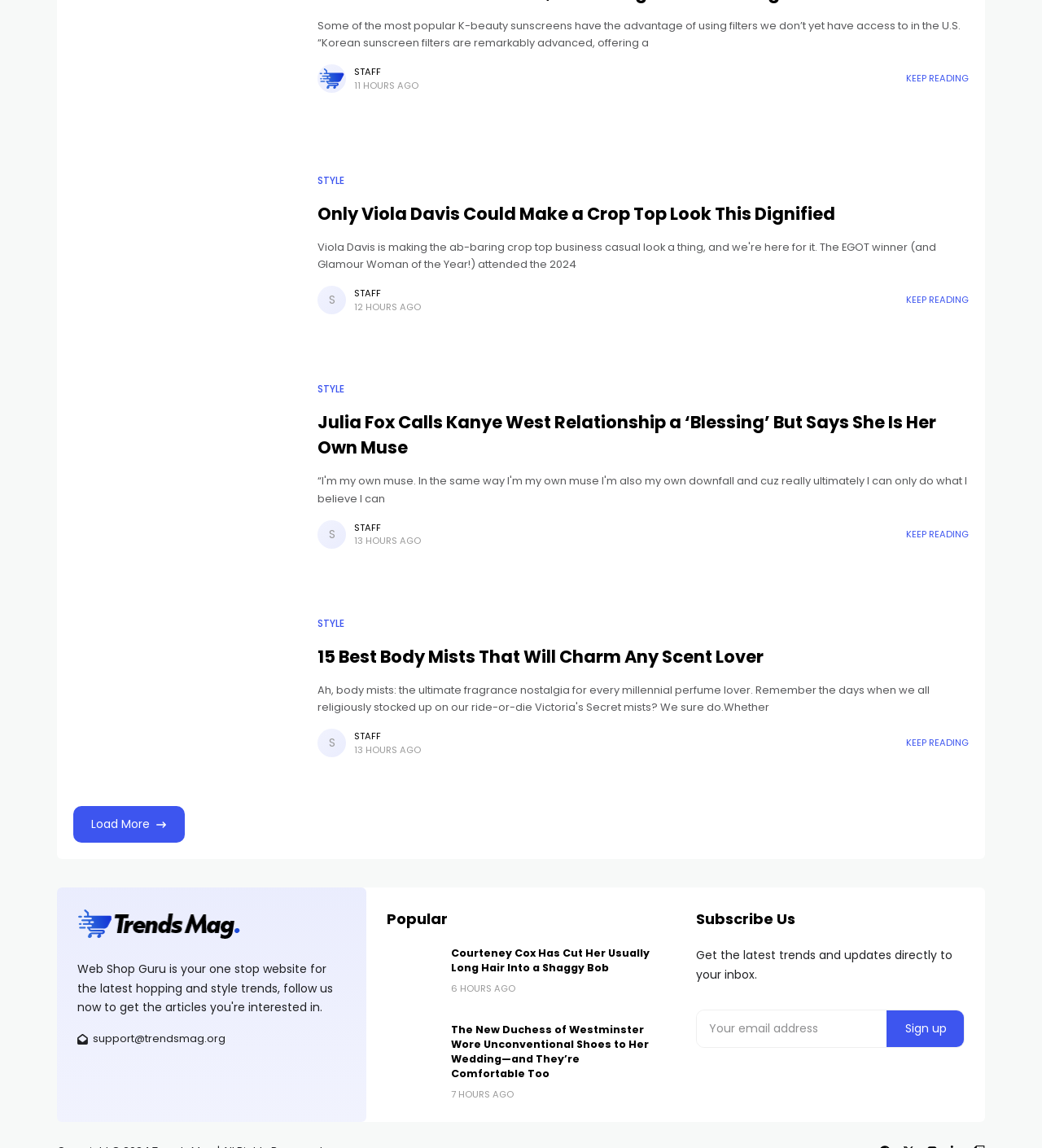Show the bounding box coordinates of the element that should be clicked to complete the task: "Click on the 'STYLE' link".

[0.305, 0.152, 0.33, 0.164]